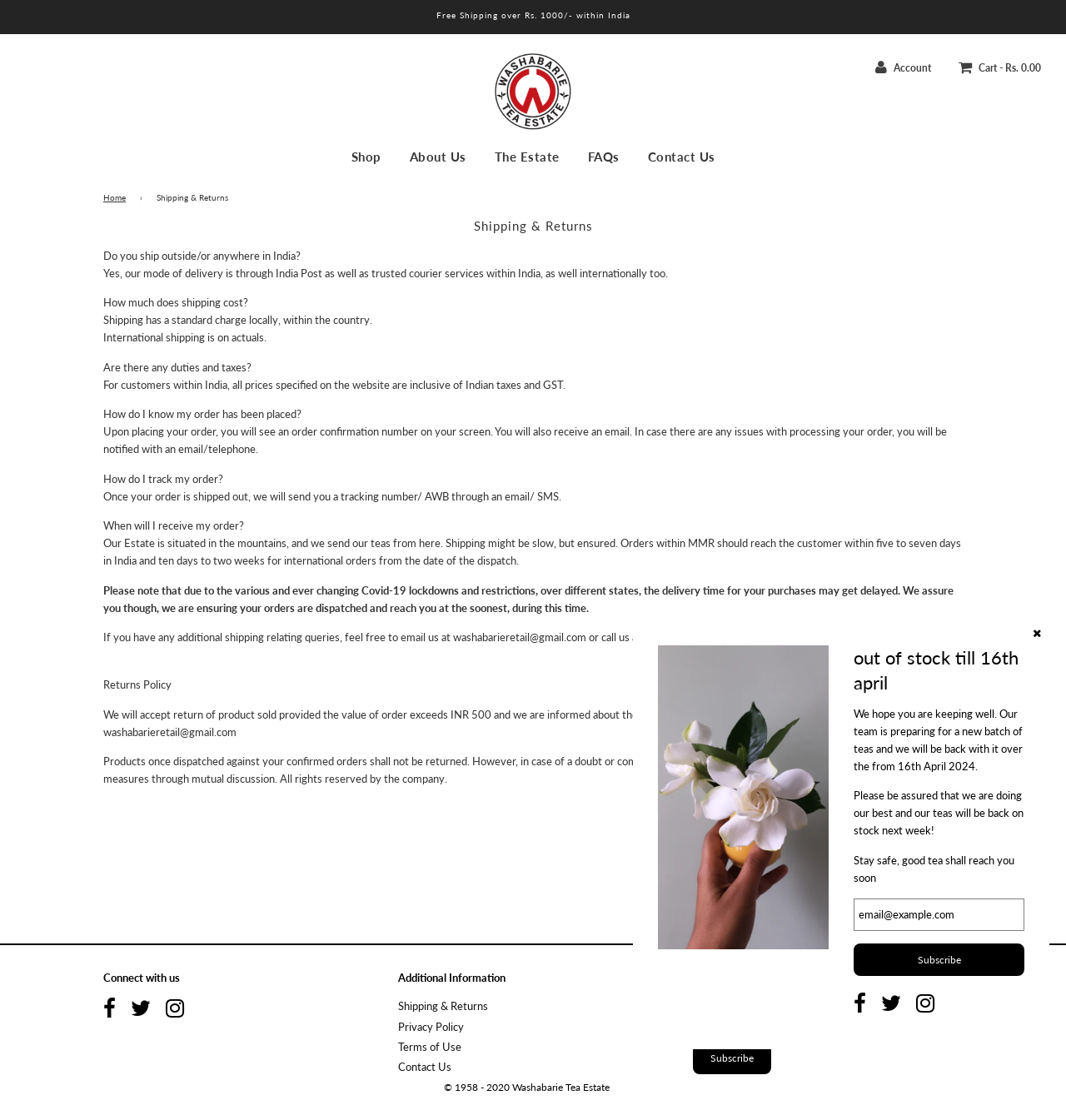Identify the bounding box coordinates for the region of the element that should be clicked to carry out the instruction: "Enter email address in the newsletter subscription field". The bounding box coordinates should be four float numbers between 0 and 1, i.e., [left, top, right, bottom].

[0.65, 0.891, 0.784, 0.919]